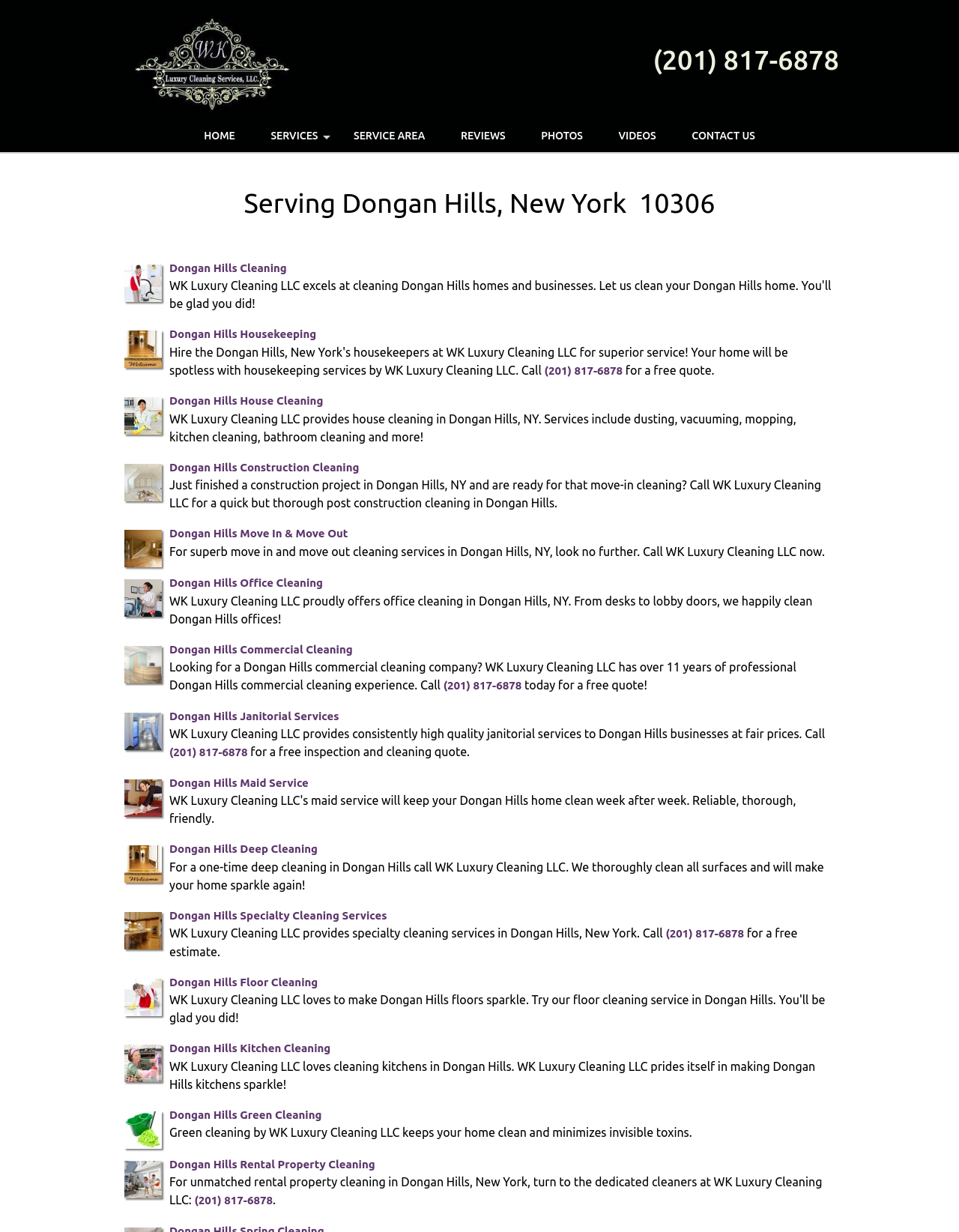Answer the question in one word or a short phrase:
How can I get a free quote from WK Luxury Cleaning LLC?

Call (201) 817-6878